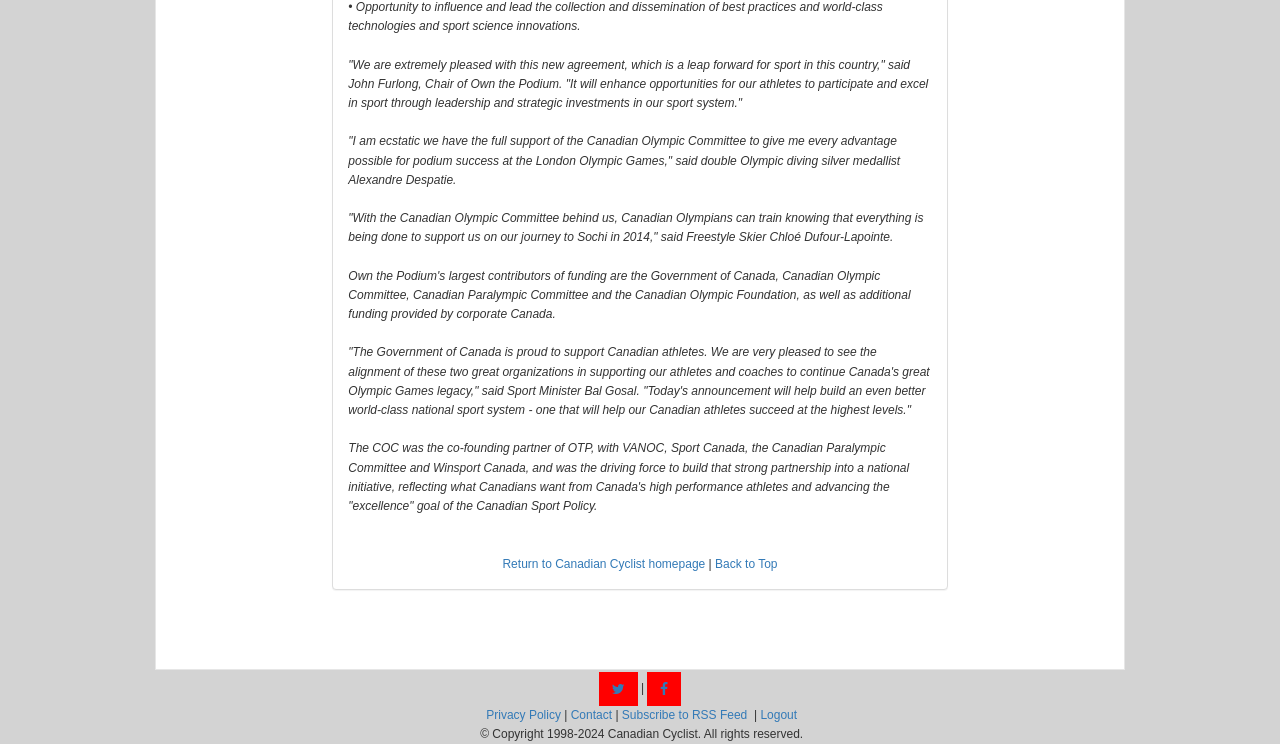Locate the bounding box coordinates of the element to click to perform the following action: 'Return to Canadian Cyclist homepage'. The coordinates should be given as four float values between 0 and 1, in the form of [left, top, right, bottom].

[0.393, 0.749, 0.551, 0.768]